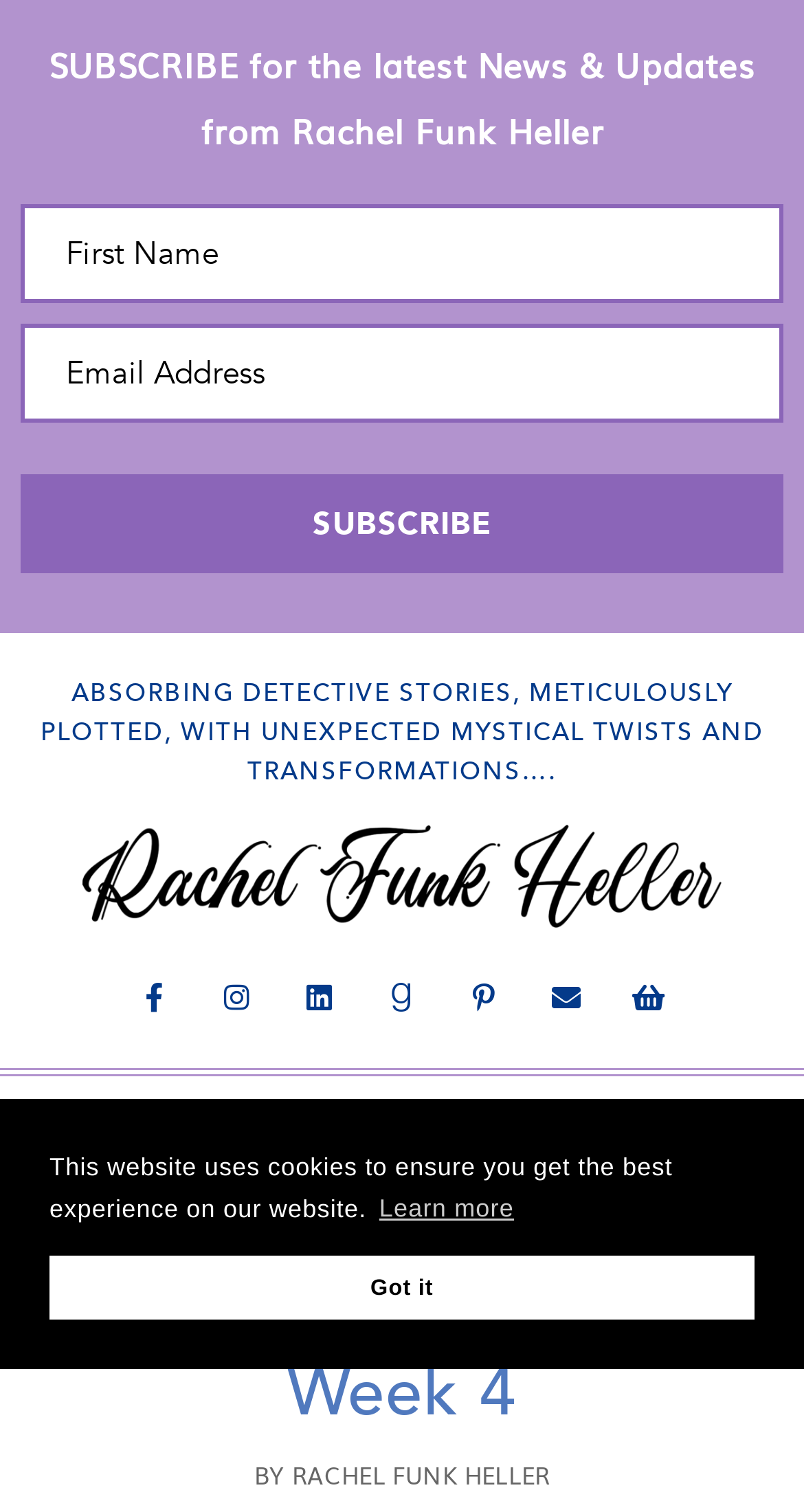Kindly determine the bounding box coordinates for the clickable area to achieve the given instruction: "Enter first name".

[0.026, 0.135, 0.974, 0.2]